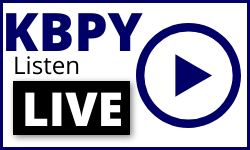What is the shape of the play button icon?
Answer the question with just one word or phrase using the image.

Circular